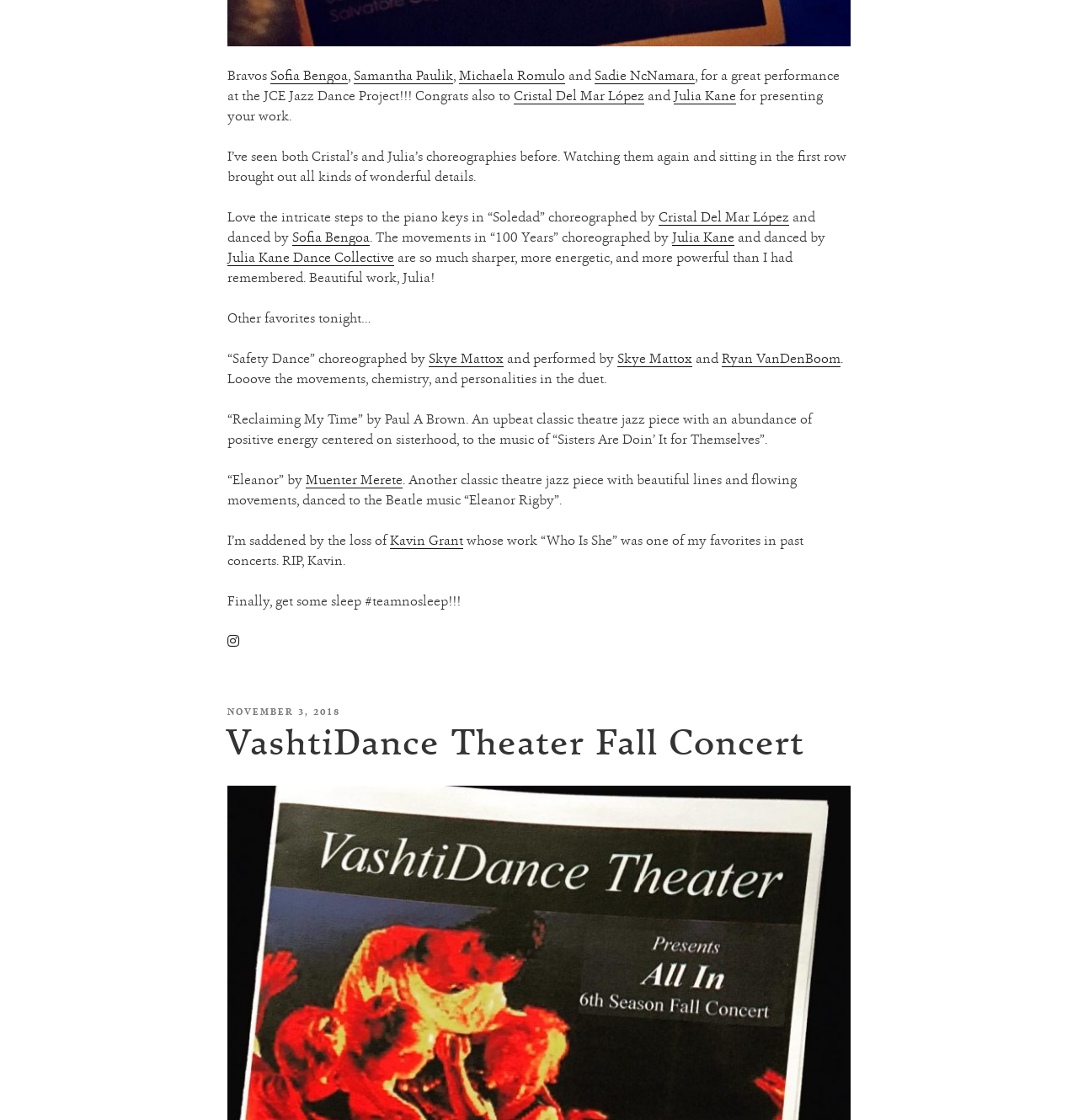Determine the bounding box coordinates of the UI element described below. Use the format (top-left x, top-left y, bottom-right x, bottom-right y) with floating point numbers between 0 and 1: Julia Kane Dance Collective

[0.211, 0.221, 0.366, 0.237]